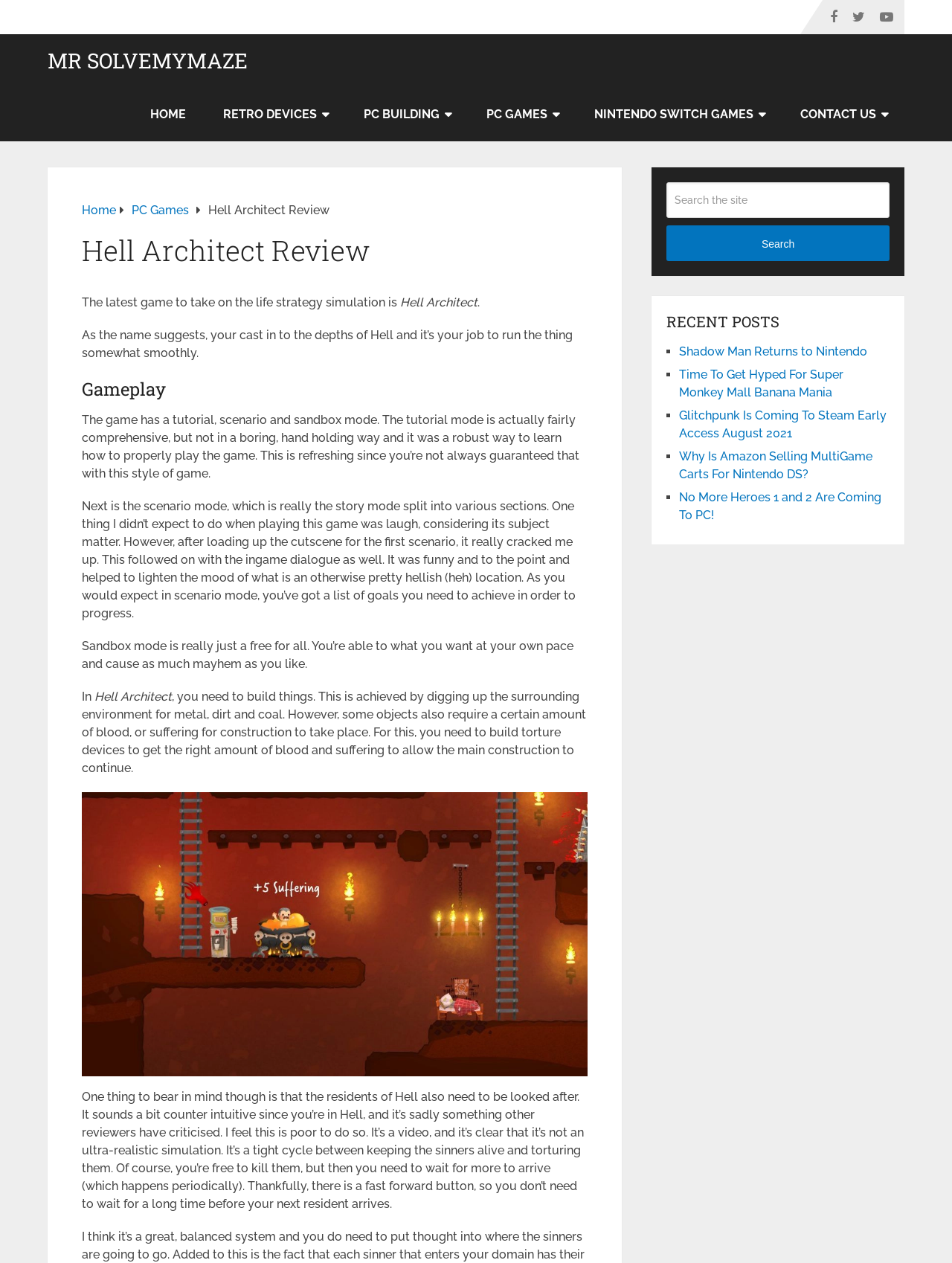Determine the bounding box coordinates for the clickable element required to fulfill the instruction: "Check the recent post about Shadow Man Returns to Nintendo". Provide the coordinates as four float numbers between 0 and 1, i.e., [left, top, right, bottom].

[0.713, 0.273, 0.911, 0.284]